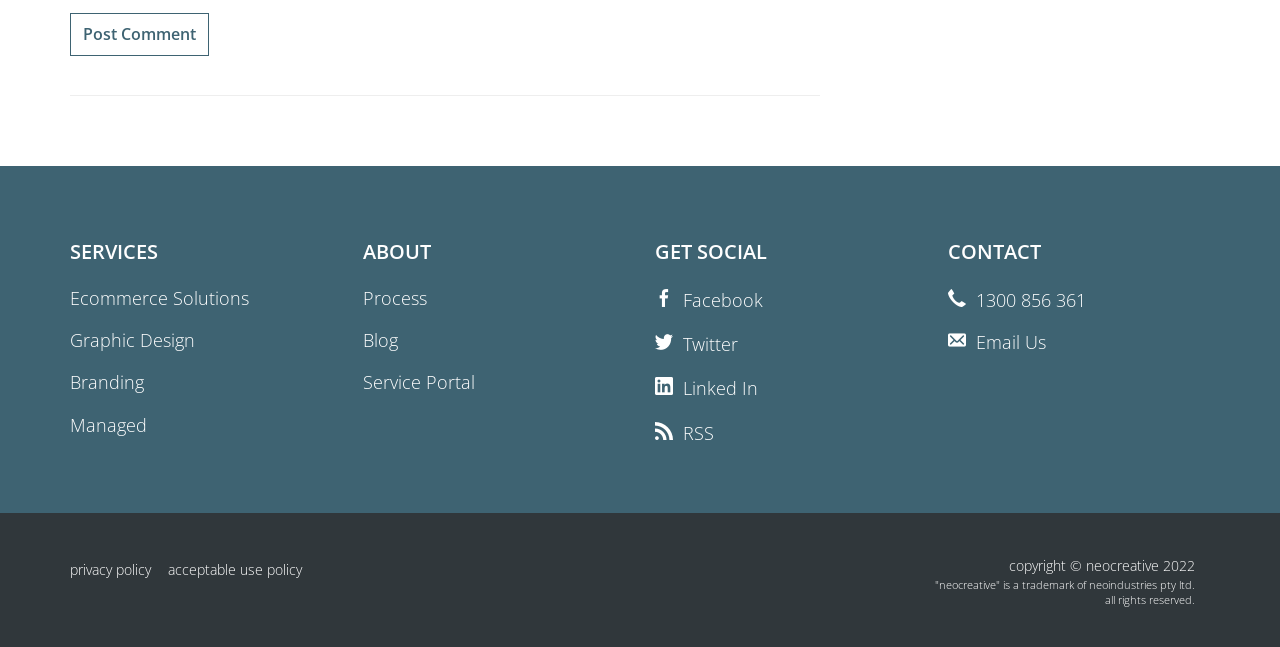How many social media links are available?
Based on the image, please offer an in-depth response to the question.

There are 4 social media links available, which can be found in the 'GET SOCIAL' section of the webpage, indicated by the heading element with the text 'GET SOCIAL' and the link elements with the texts 'fFacebook', 'tTwitter', 'lLinked In', and 'rRSS'.